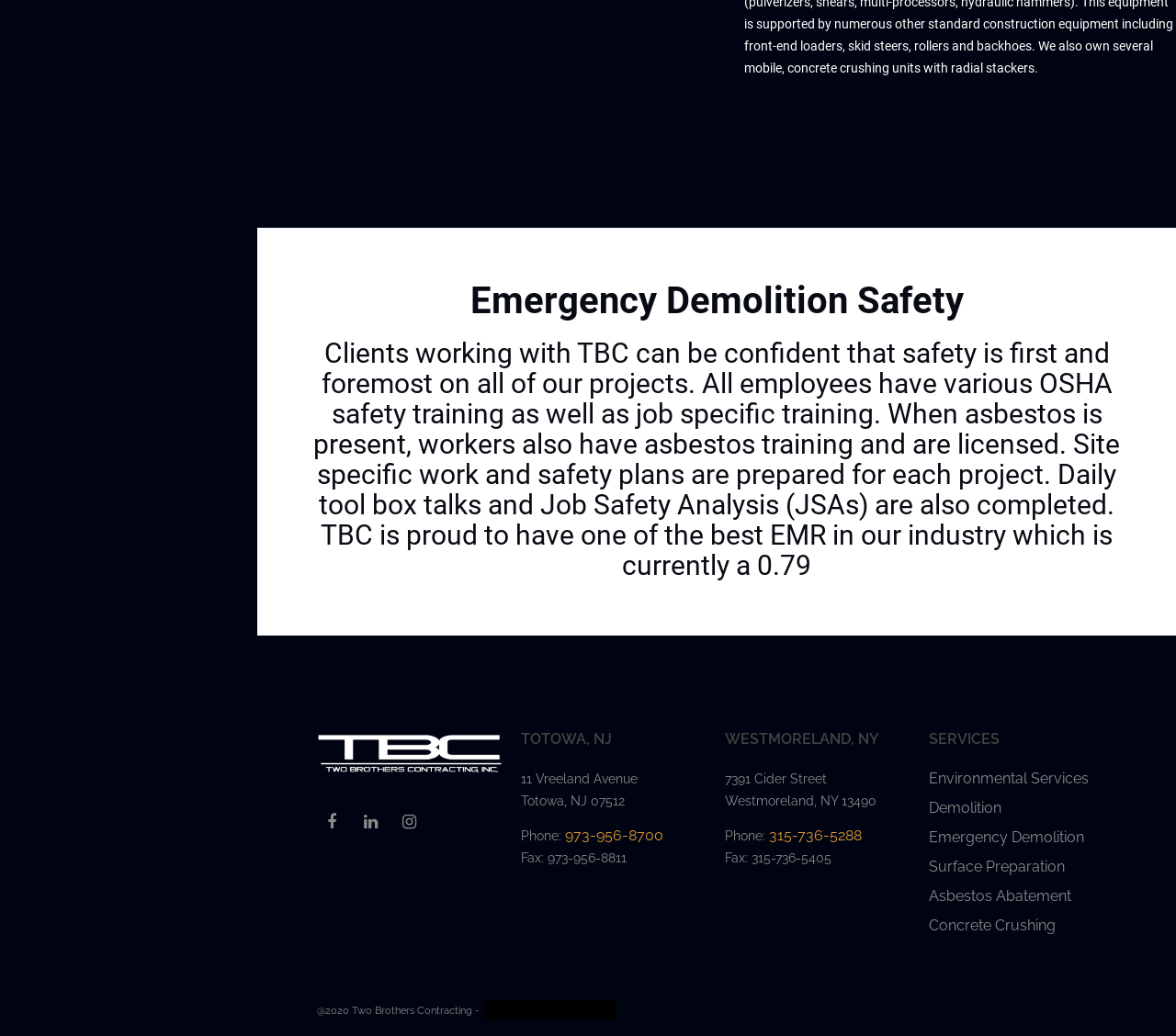Please find the bounding box coordinates for the clickable element needed to perform this instruction: "Check the copyright information".

[0.27, 0.969, 0.412, 0.981]